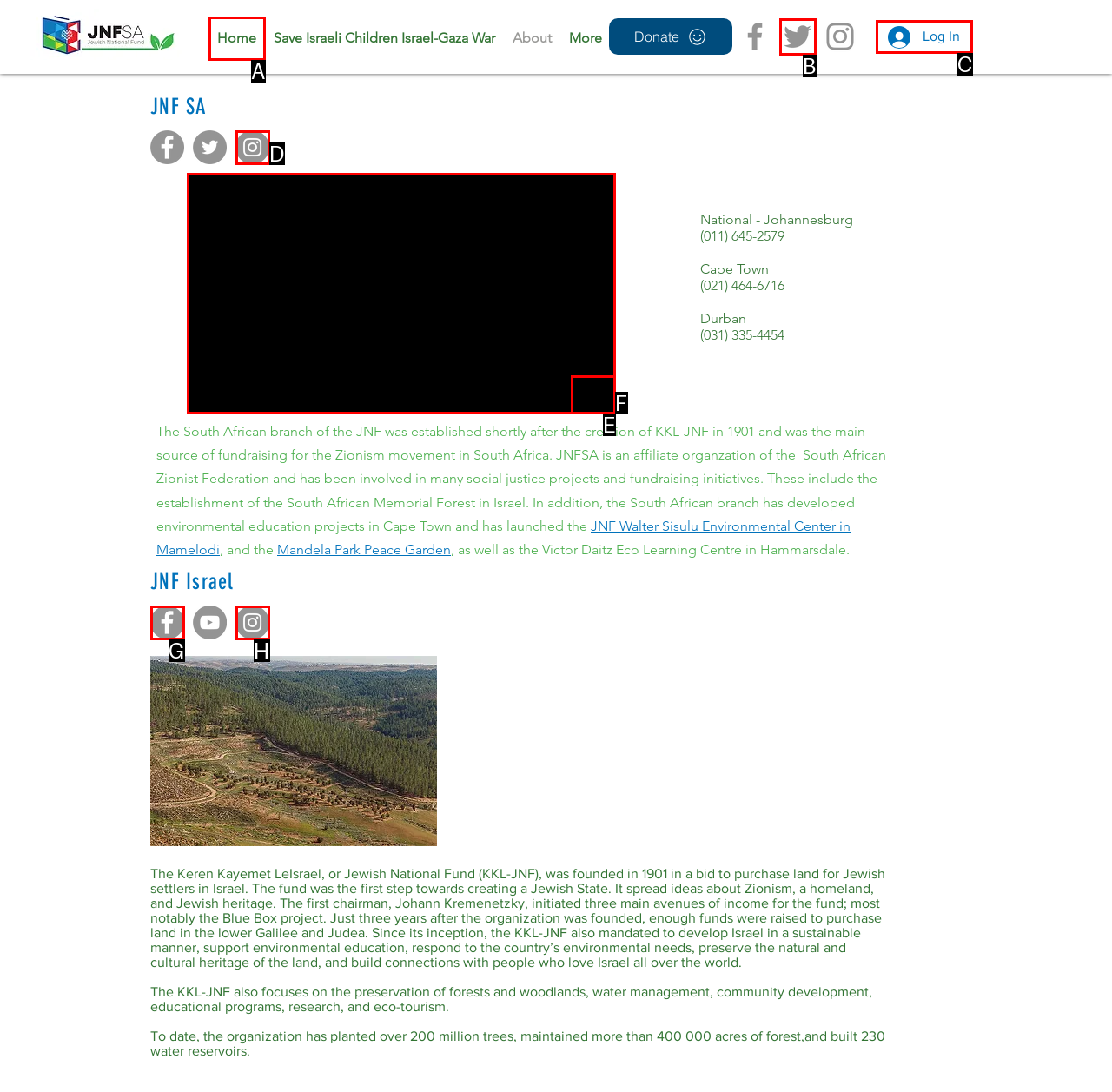Select the HTML element that matches the description: aria-label="Instagram"
Respond with the letter of the correct choice from the given options directly.

D